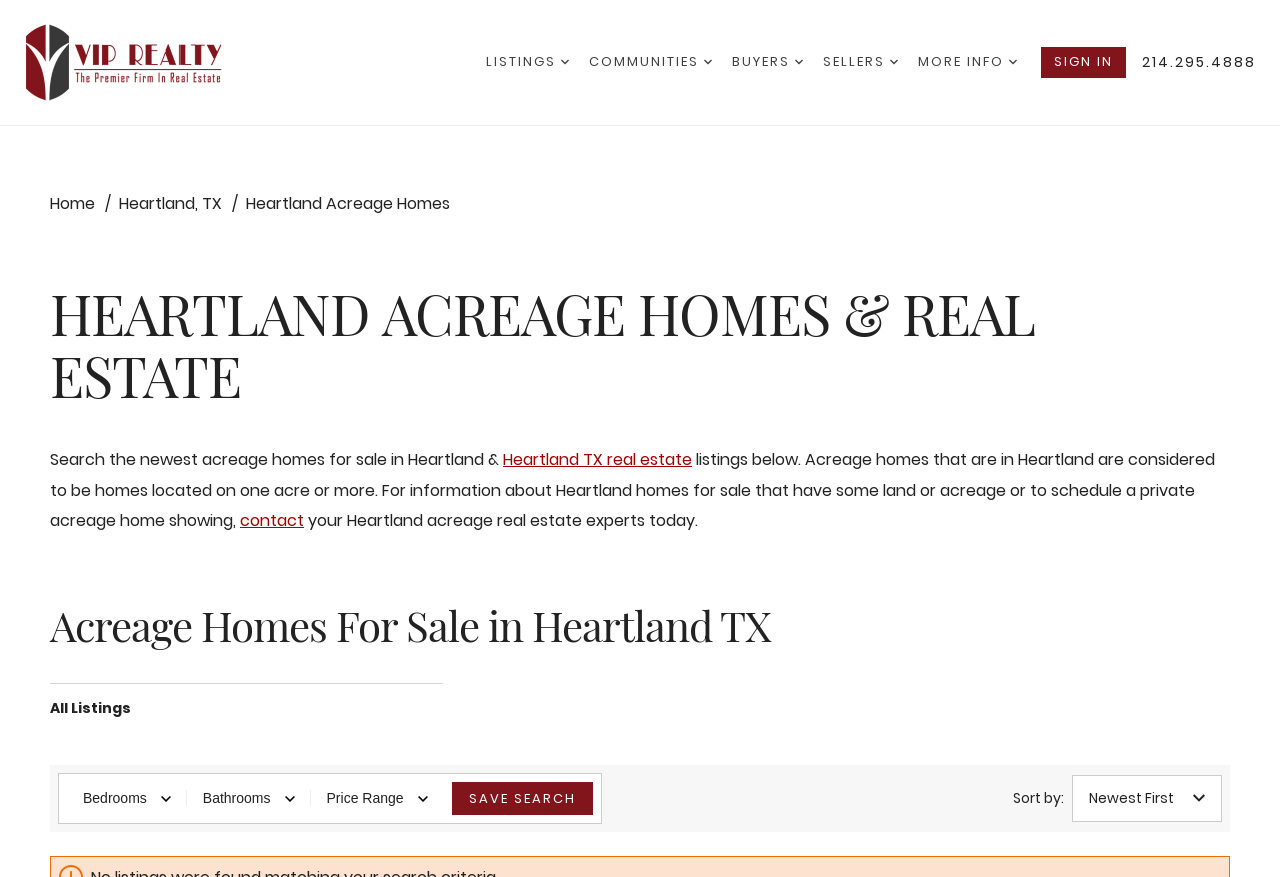Find the bounding box coordinates for the HTML element described as: "Sign In". The coordinates should consist of four float values between 0 and 1, i.e., [left, top, right, bottom].

[0.813, 0.054, 0.88, 0.089]